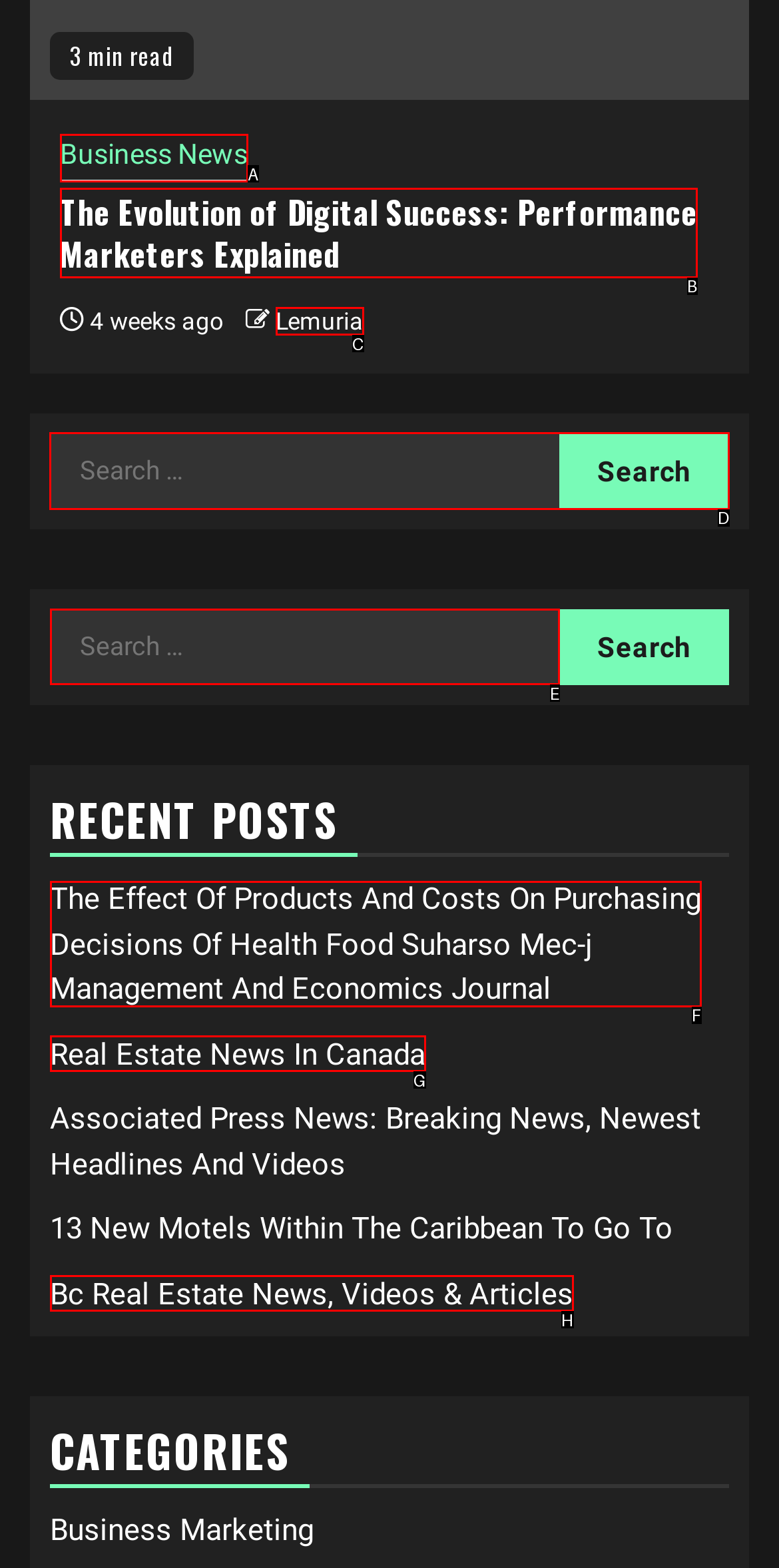Determine the letter of the element to click to accomplish this task: Search for something. Respond with the letter.

D